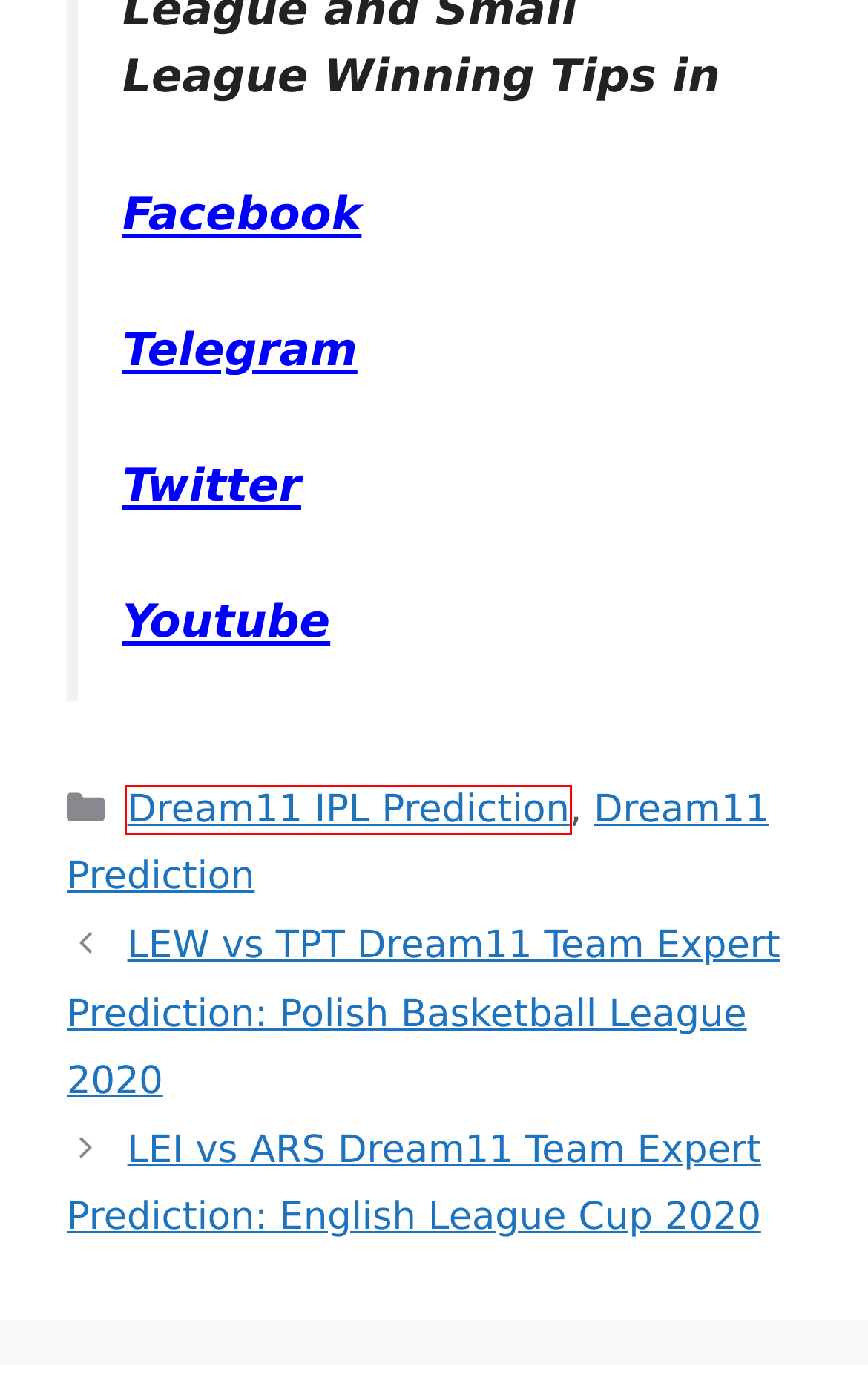Given a webpage screenshot with a red bounding box around a particular element, identify the best description of the new webpage that will appear after clicking on the element inside the red bounding box. Here are the candidates:
A. CHE vs LEI Dream11 Team fantasy Prediction: FA Cup
B. MOT vs PSG Dream11 Team fantasy Prediction: Ligue 1
C. LUT vs NOT Dream11 Team fantasy Prediction: Premier League
D. PG vs WSW Dream11 Team fantasy Prediction: A League
E. Download Prime Team App - Experts Prime Team
F. LEI vs ARS Dream11 Team Expert Prediction: English League Cup 2020
G. Dream11 IPL Prediction - Experts Prime Team
H. Dream11 Prediction - Experts Prime Team

G